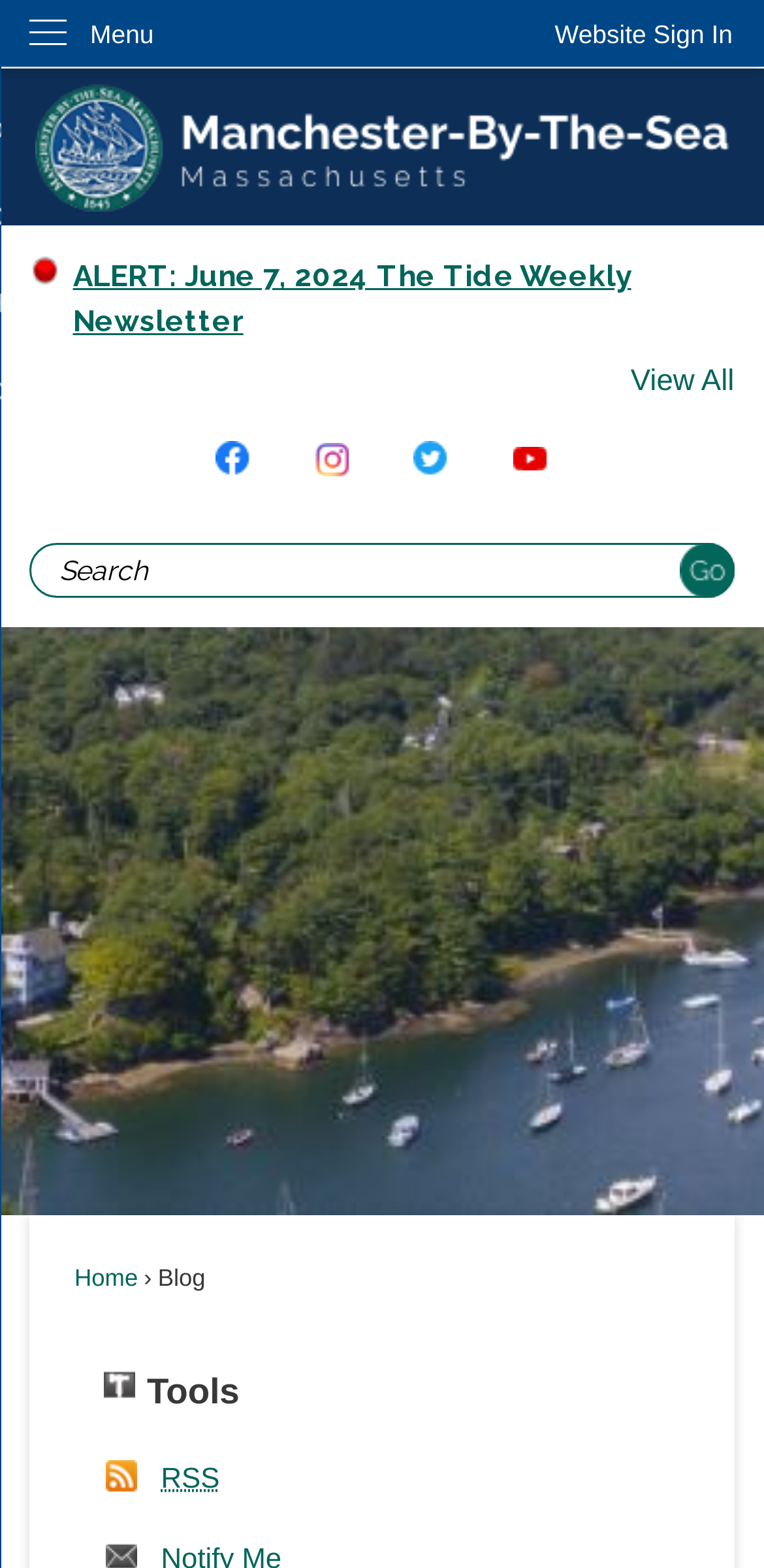Describe all significant elements and features of the webpage.

The webpage is a blog titled "From the Town Administrator's Desk - November 18". At the top left corner, there is a link to "Skip to Main Content". Next to it, on the top right corner, is a button to "Website Sign In". Below the sign-in button, there is a vertical menu with the label "Menu".

Below the menu, there is a prominent link to the "Home page" accompanied by an image. Underneath, there are several links, including "ALERT: June 7, 2024 The Tide Weekly Newsletter" and "Alert Center View All". These links are followed by a series of links with the text " Opens in new window", each accompanied by a layout table.

On the right side of the page, there is a search region with a search textbox and a search button, which is accompanied by an image. Below the search region, there are links to "Home" and a static text "Blog". Further down, there is a heading "Tools" followed by a link to "RSS", which has an abbreviation "Really Simple Syndication".